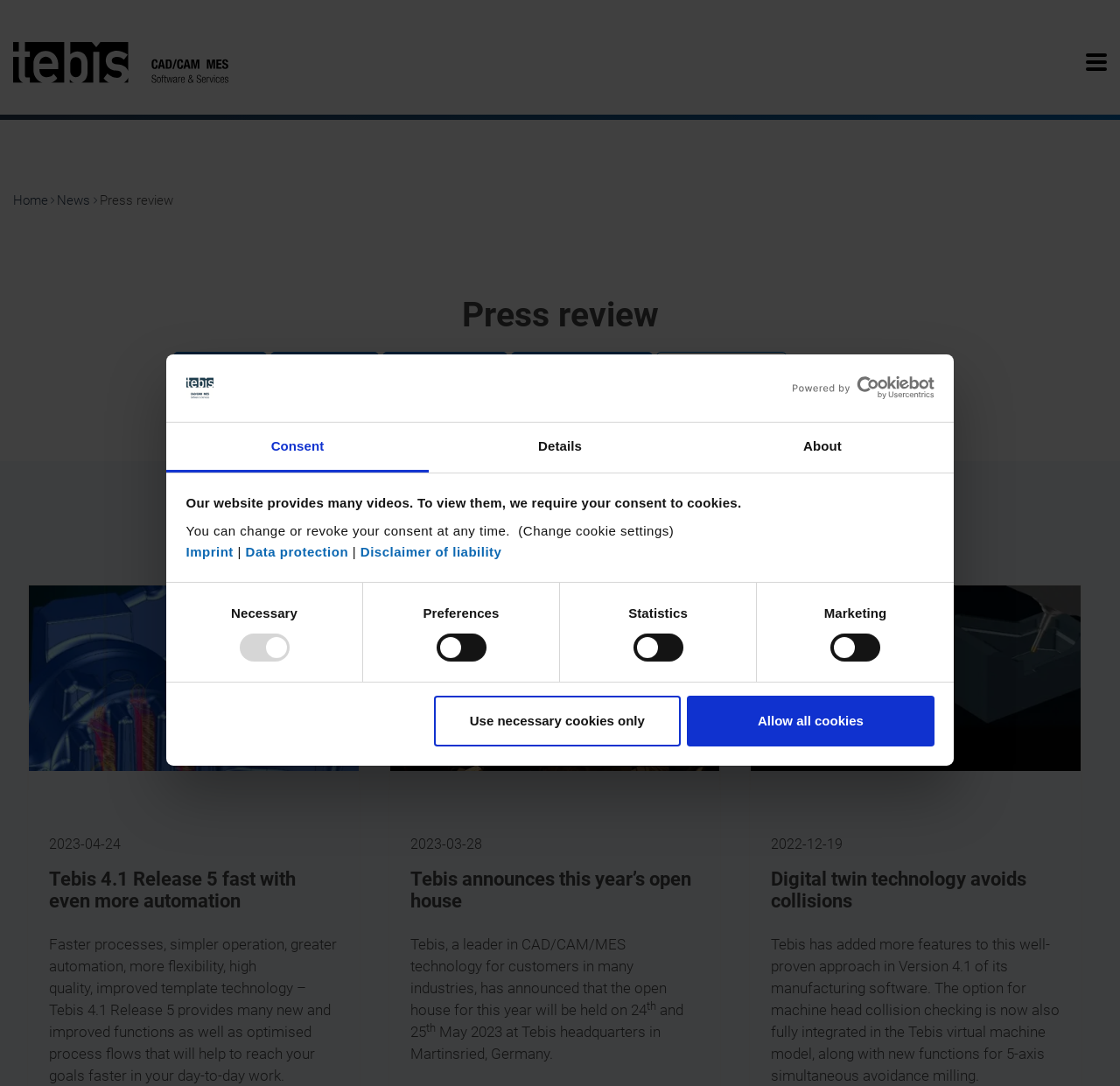Write an elaborate caption that captures the essence of the webpage.

The webpage is focused on press reviews, with a prominent heading "Press review" at the top. Below this heading, there are several links to different sections, including "Home", "News", "Events", "Webinars", "Latest news", "Press releases", and another "Press review" link.

The main content of the page is divided into several sections, each with a heading indicating the date of the press release. There are three sections, dated "2023-04-24", "2023-03-28", and "2022-12-19", respectively. Each section has a brief summary of the press release, with a heading that describes the topic of the release.

The first section, dated "2023-04-24", has a heading "Tebis 4.1 Release 5 fast with even more automation" and a brief summary that describes the new features and improvements in the Tebis 4.1 Release 5 software.

The second section, dated "2023-03-28", has a heading "Tebis announces this year’s open house" and a brief summary that announces the open house event to be held on May 24 and 25, 2023, at Tebis headquarters in Martinsried, Germany.

The third section, dated "2022-12-19", has a heading "Digital twin technology avoids collisions" and a brief summary that describes the new features and improvements in the Tebis manufacturing software, including machine head collision checking and 5-axis simultaneous avoidance milling.

At the top of the page, there is a modal dialog box with a heading "Our website provides many videos. To view them, we require your consent to cookies." This dialog box has several tabs, including "Consent", "Details", and "About", and a button to "Use necessary cookies only" or "Allow all cookies". There is also a logo image and a link to "Imprint", "Data protection", and "Disclaimer of liability" at the bottom of the dialog box.

On the top-right corner of the page, there is a small image and a link to "logo - opens in a new window".